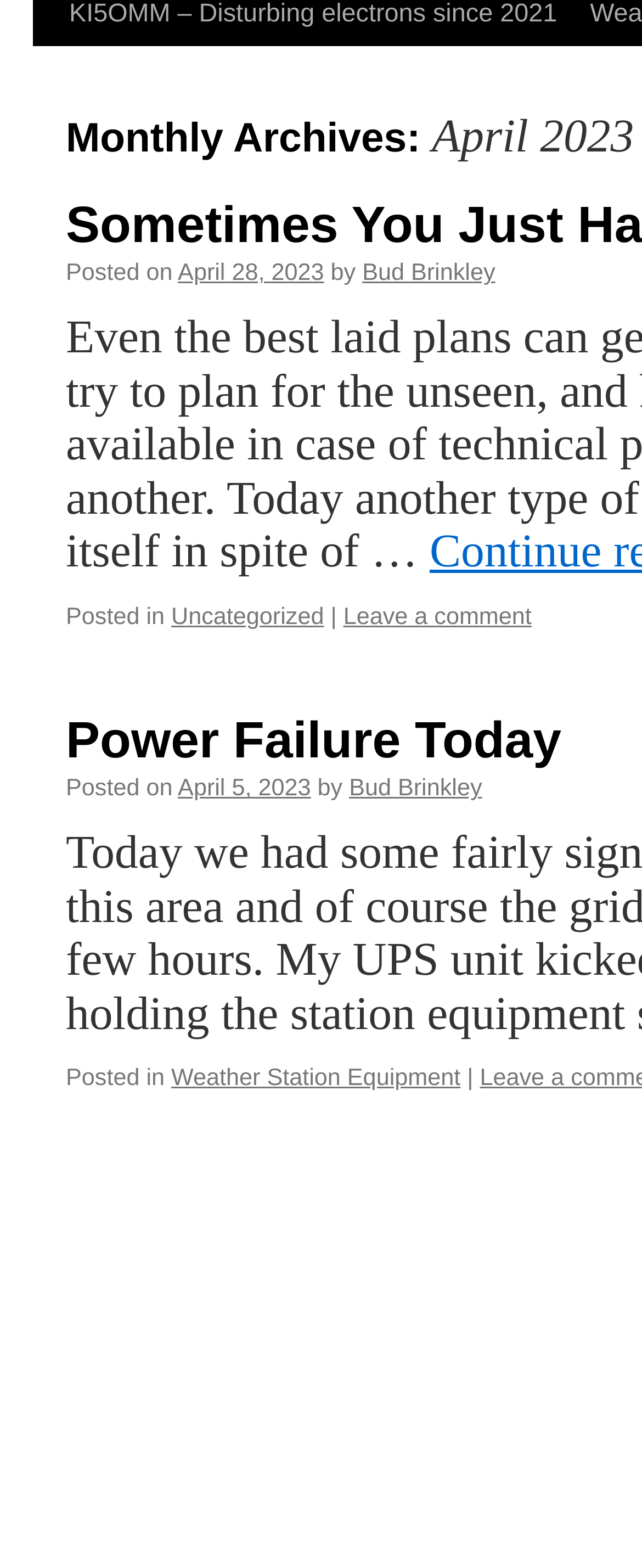Can you find the bounding box coordinates for the UI element given this description: "Bud Brinkley"? Provide the coordinates as four float numbers between 0 and 1: [left, top, right, bottom].

[0.544, 0.535, 0.751, 0.552]